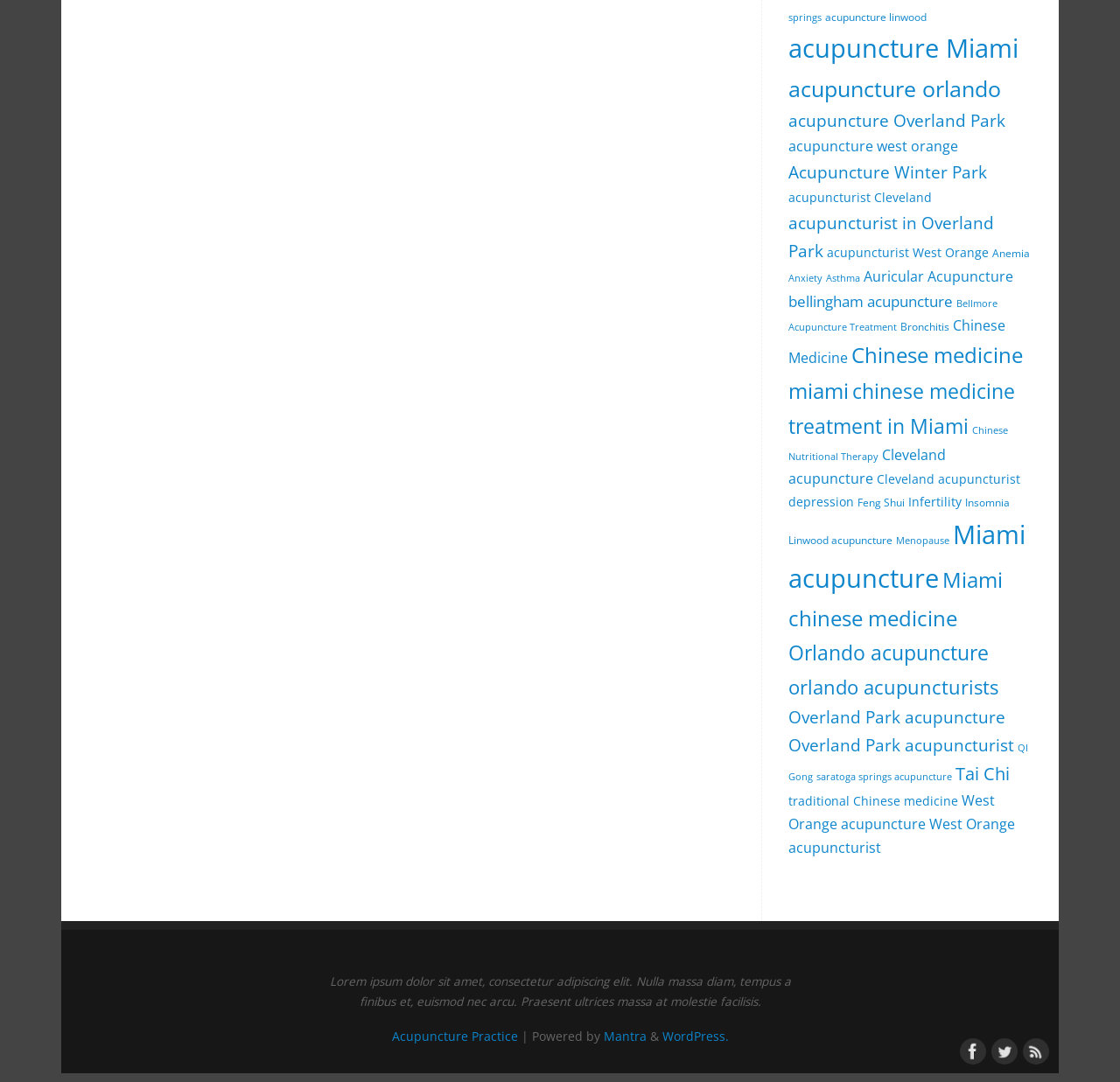Please find the bounding box coordinates for the clickable element needed to perform this instruction: "Visit the Facebook page".

[0.857, 0.96, 0.877, 0.981]